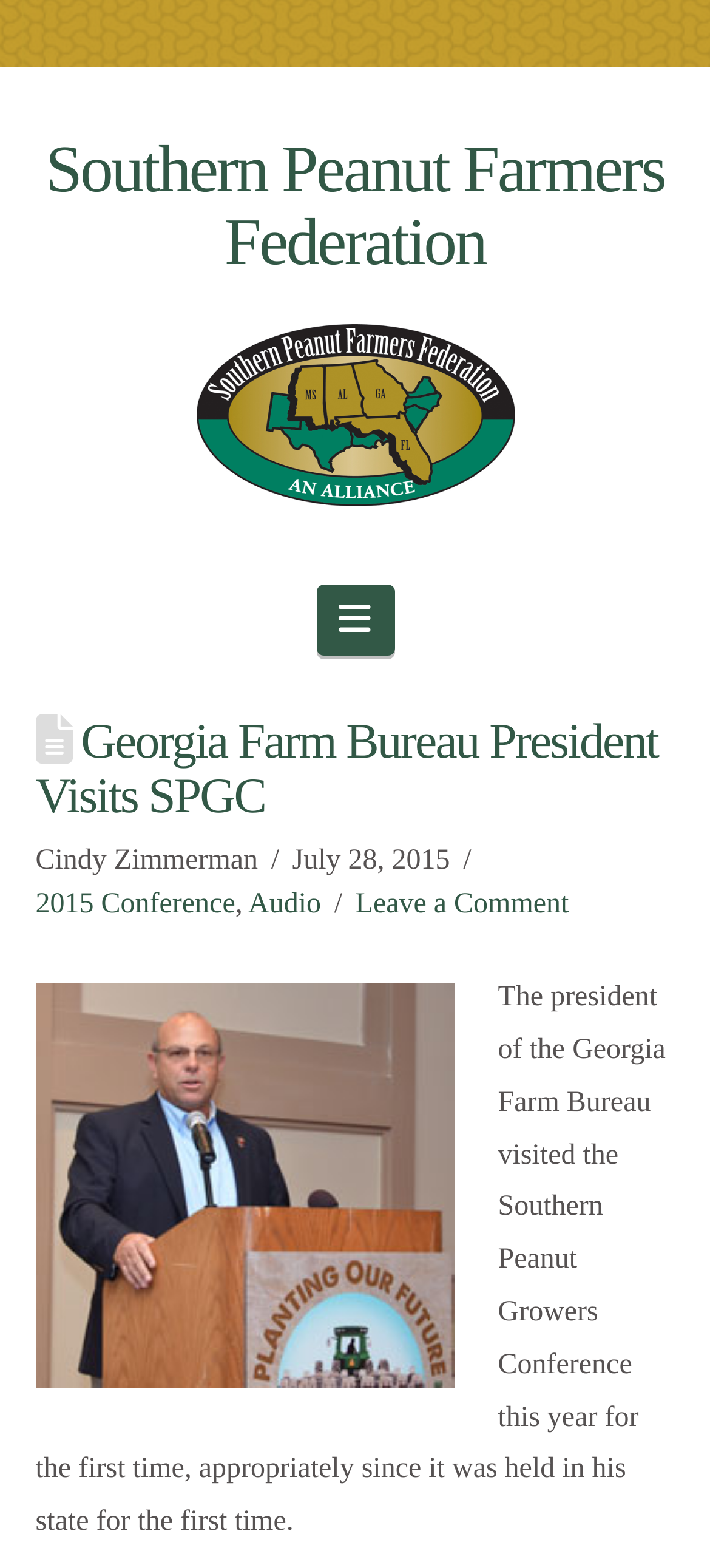Determine the heading of the webpage and extract its text content.

 Georgia Farm Bureau President Visits SPGC